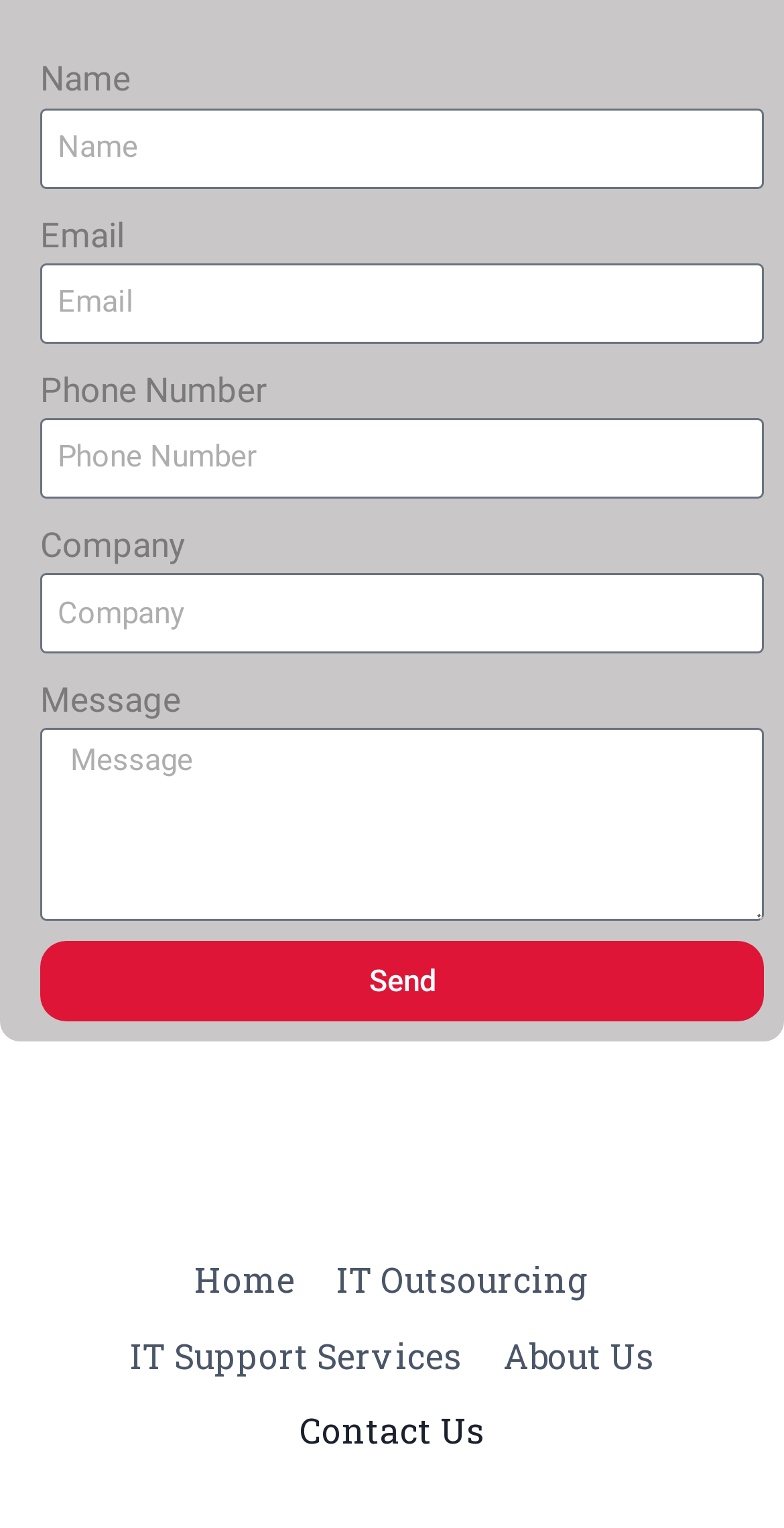Predict the bounding box coordinates for the UI element described as: "Contact Us". The coordinates should be four float numbers between 0 and 1, presented as [left, top, right, bottom].

[0.356, 0.912, 0.644, 0.961]